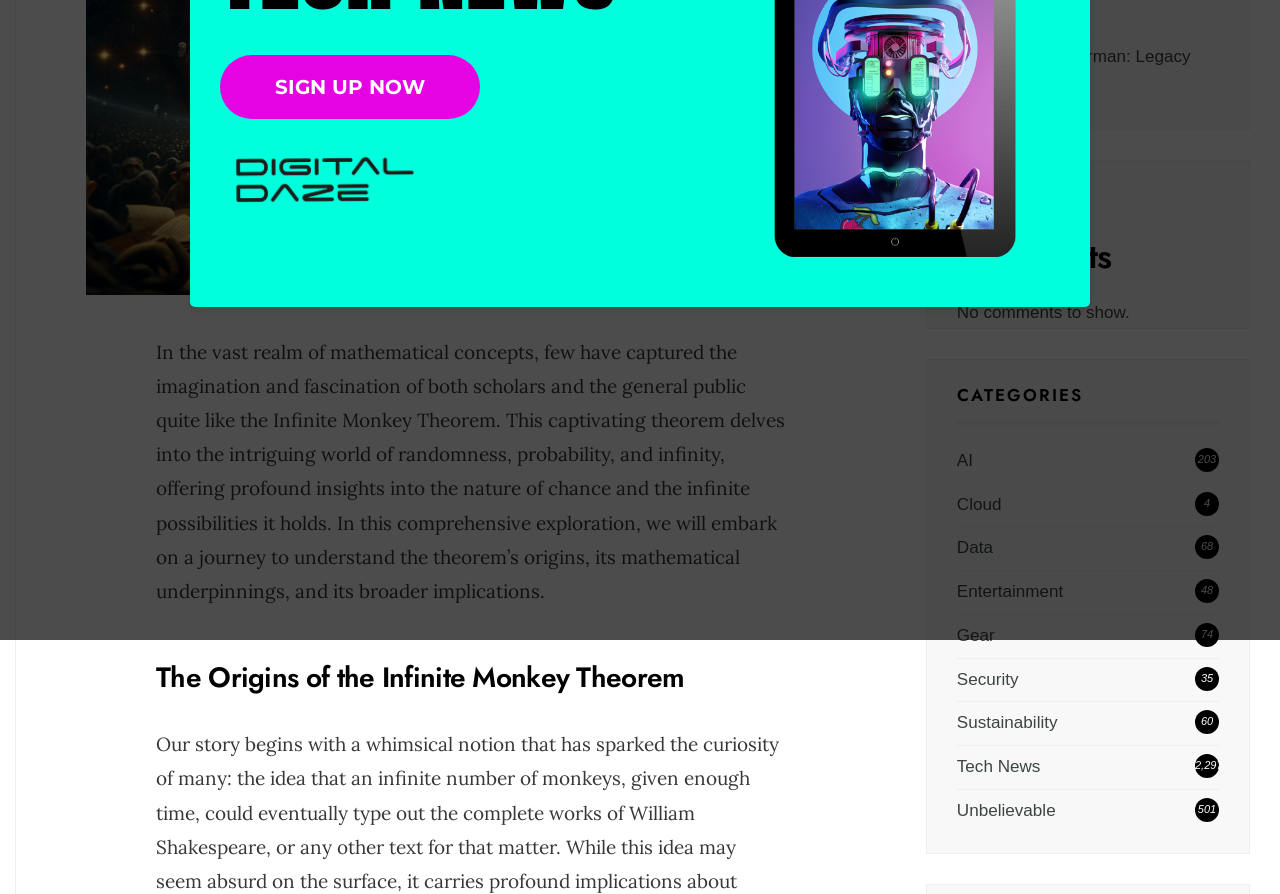Identify the bounding box of the HTML element described as: "parent_node: Search for: value="Search"".

None